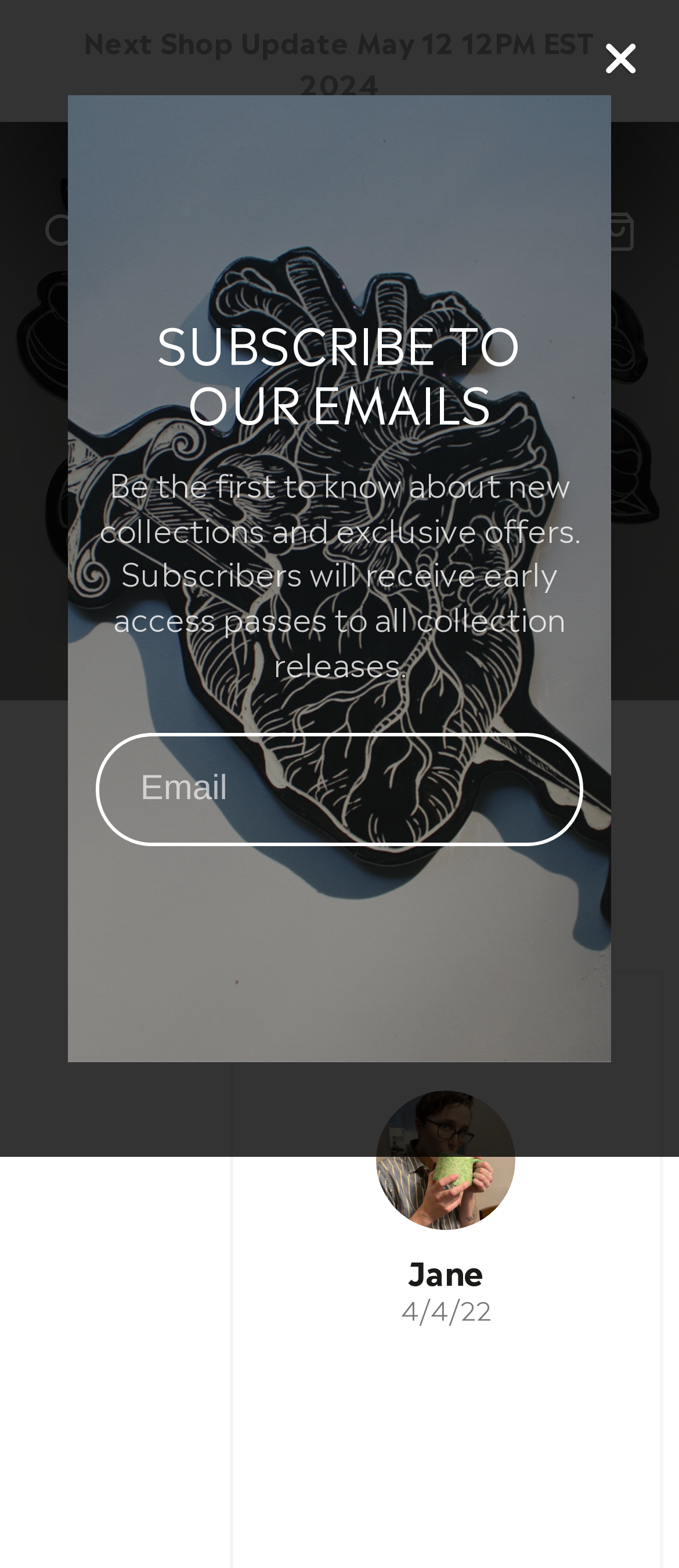What is the name of the reviewer?
Provide a short answer using one word or a brief phrase based on the image.

Jane